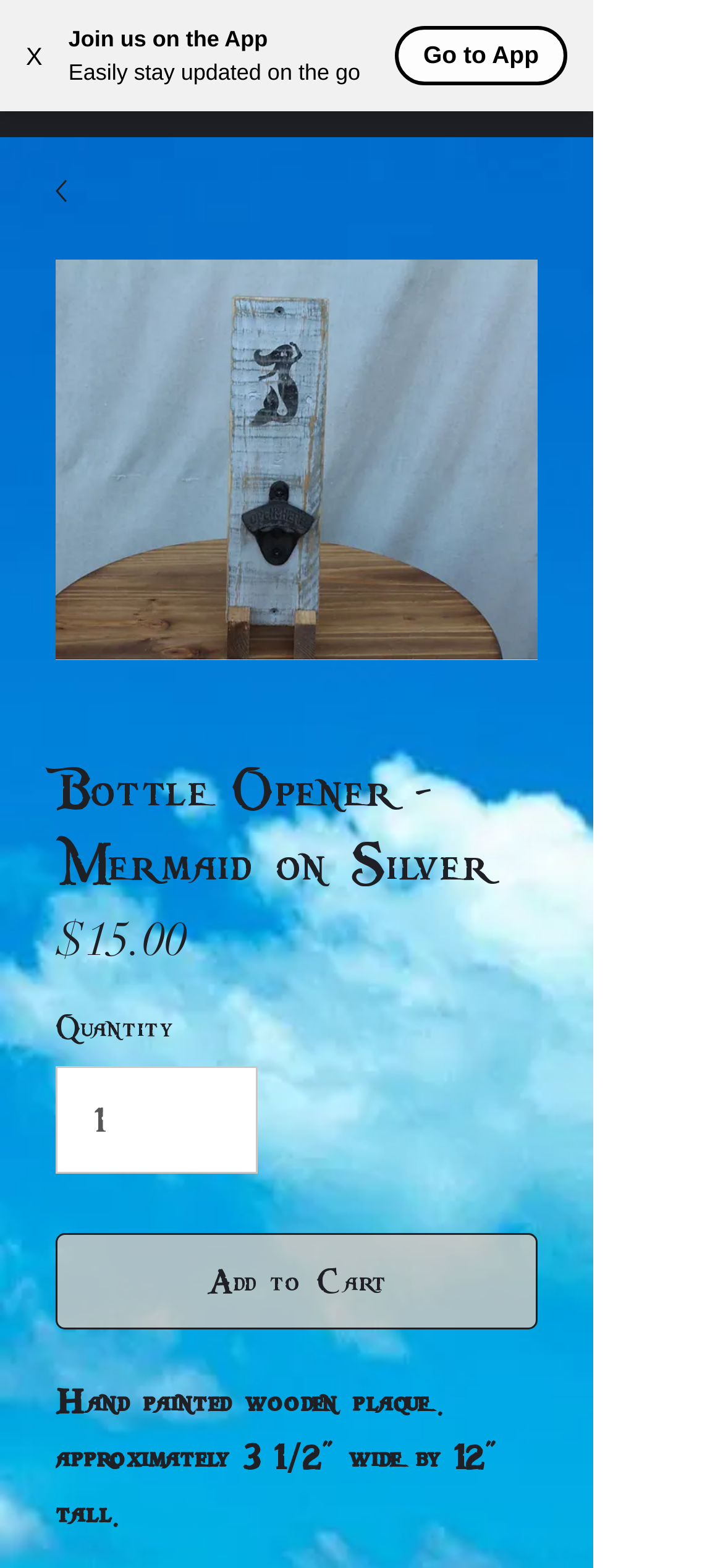What is the purpose of the 'Add to Cart' button?
Based on the image, give a one-word or short phrase answer.

To add product to cart